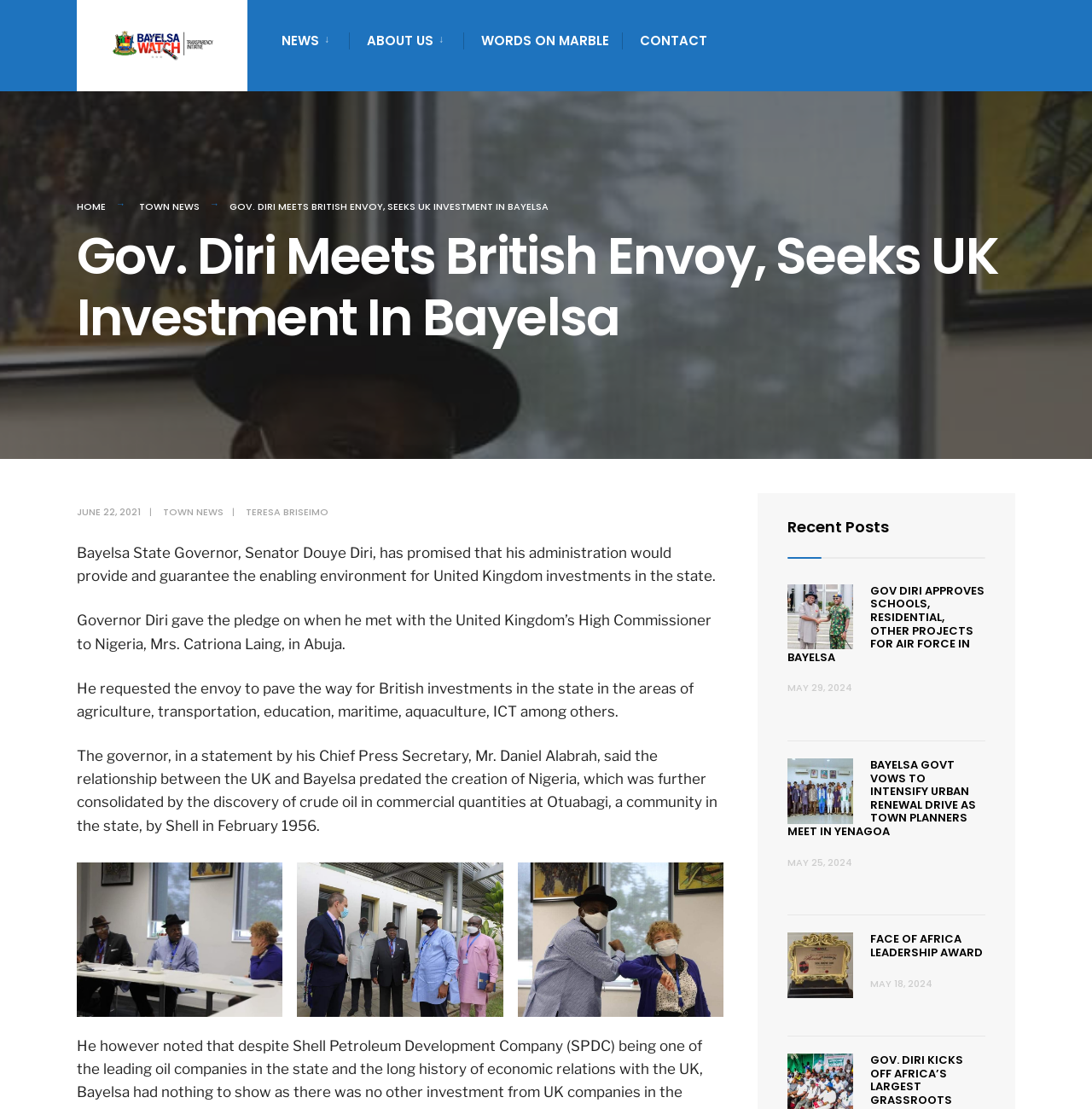Please reply with a single word or brief phrase to the question: 
What is the name of the website?

BayelsaWatch